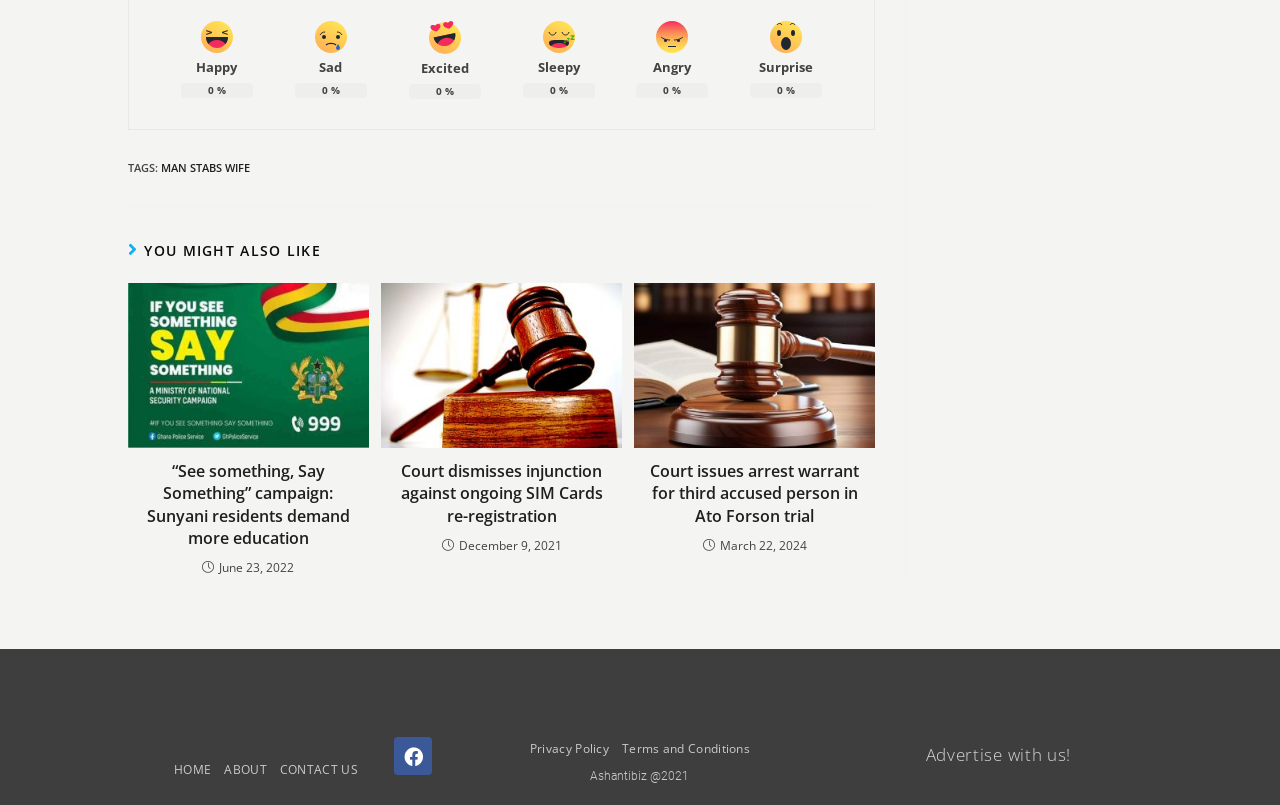What is the last link at the bottom of the page?
Answer with a single word or phrase, using the screenshot for reference.

Terms and Conditions